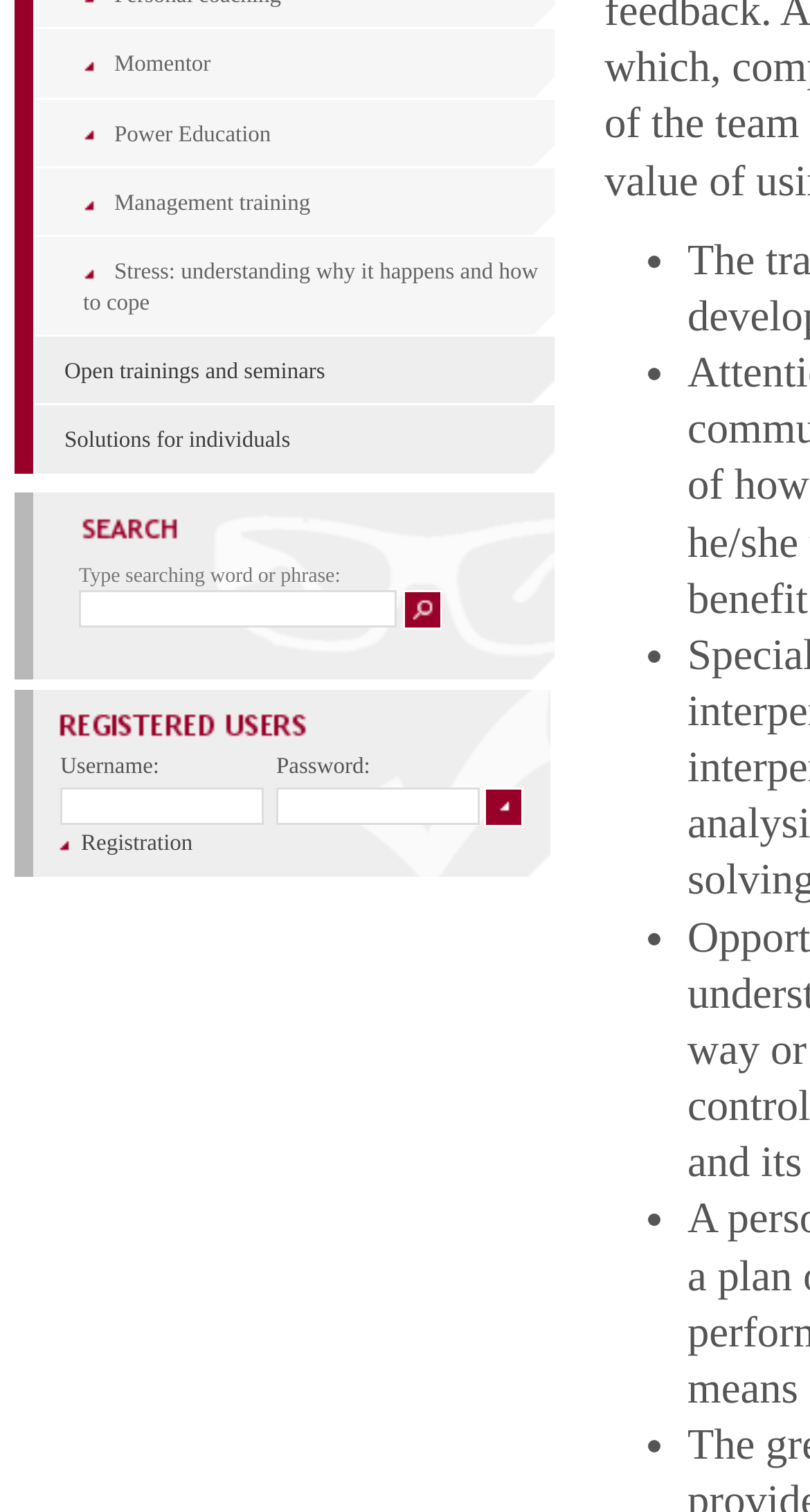Provide the bounding box coordinates of the UI element that matches the description: "Management training".

[0.141, 0.127, 0.383, 0.143]